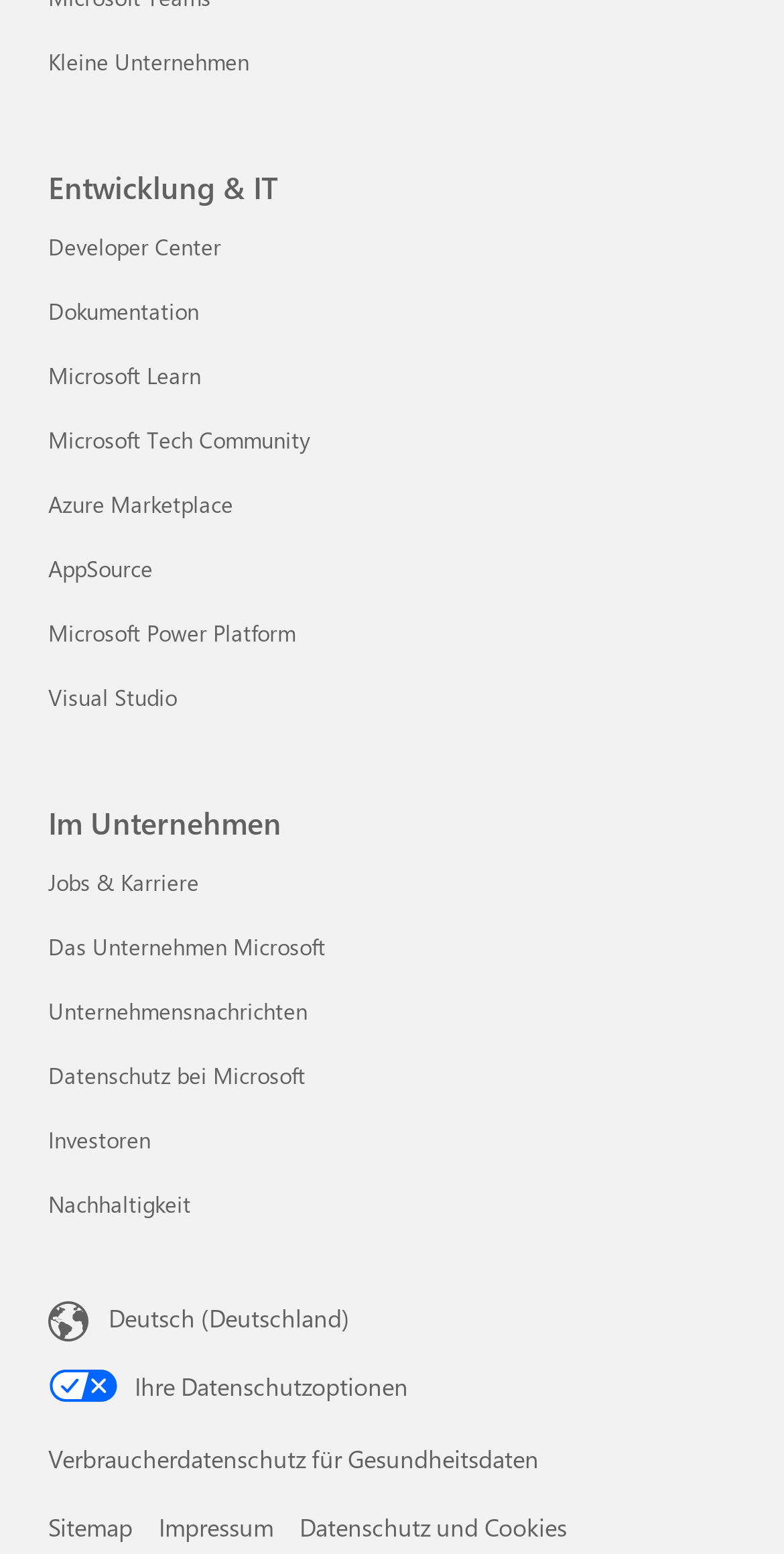What is the purpose of the 'Sitemap' link?
Respond with a short answer, either a single word or a phrase, based on the image.

Site navigation